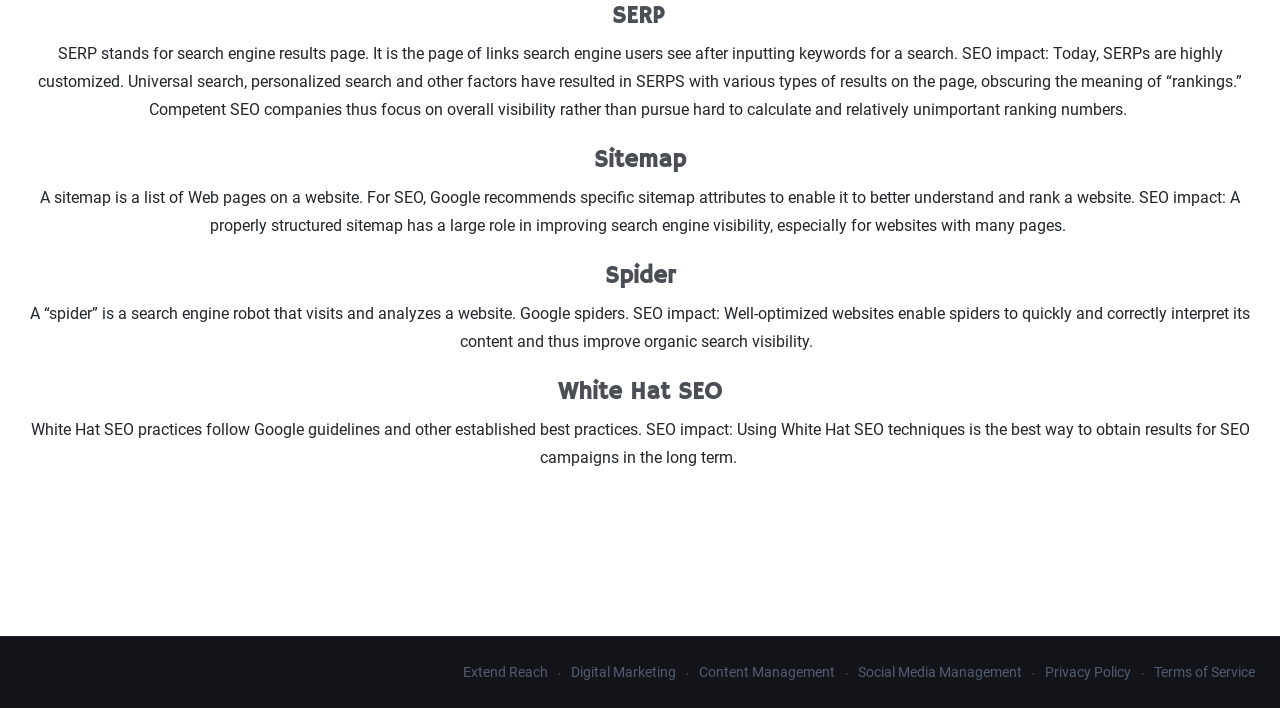Please analyze the image and provide a thorough answer to the question:
What is the purpose of a sitemap?

I found the answer by reading the StaticText element that explains the SEO impact of a properly structured sitemap, which is to improve search engine visibility, especially for websites with many pages.